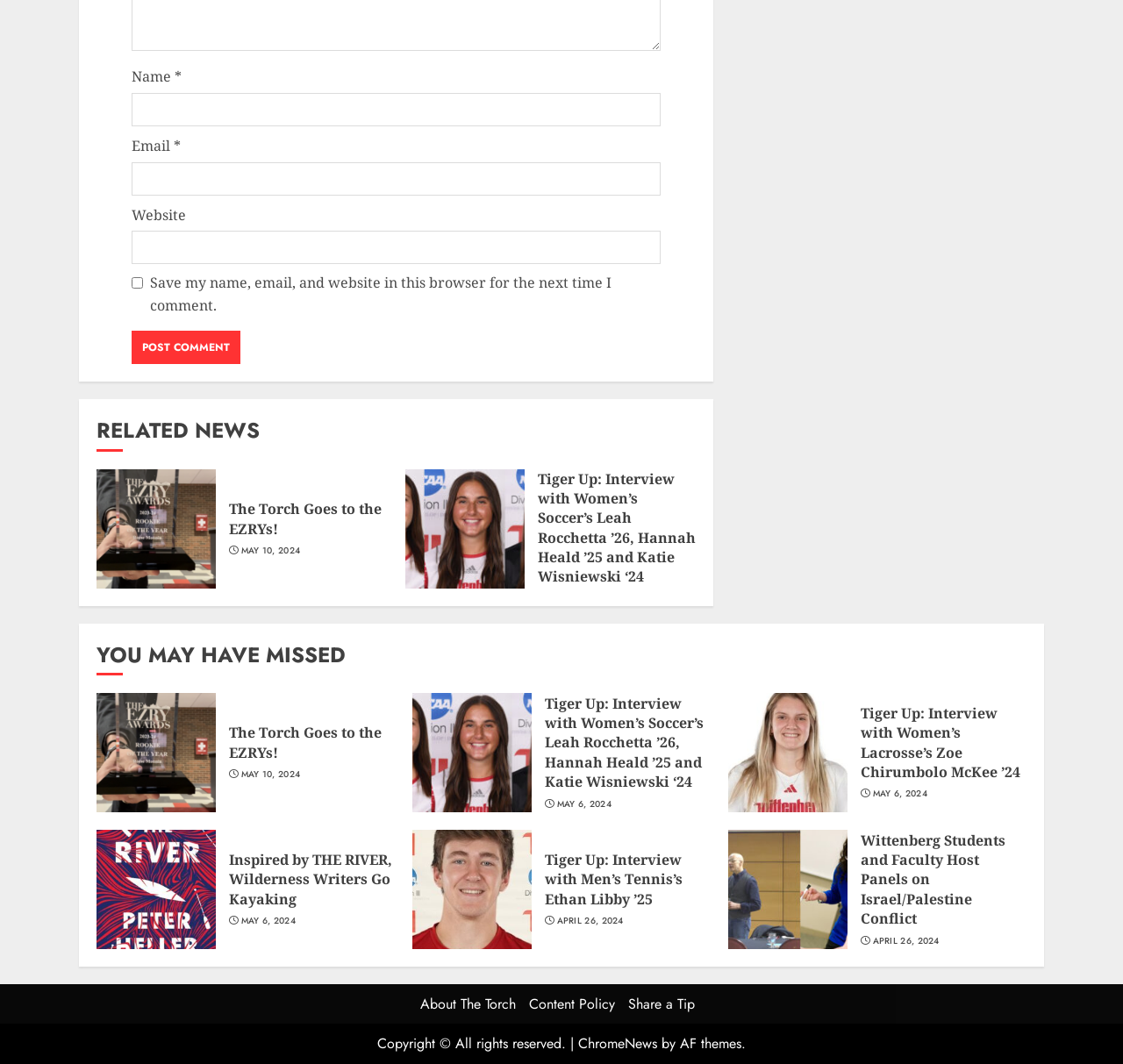What is the date of the 'Tiger Up: Interview with Women’s Soccer’s Leah Rocchetta ’26, Hannah Heald ’25 and Katie Wisniewski ‘24' article?
Please craft a detailed and exhaustive response to the question.

The date of the article is located below the heading element and is displayed as 'MAY 6, 2024'.